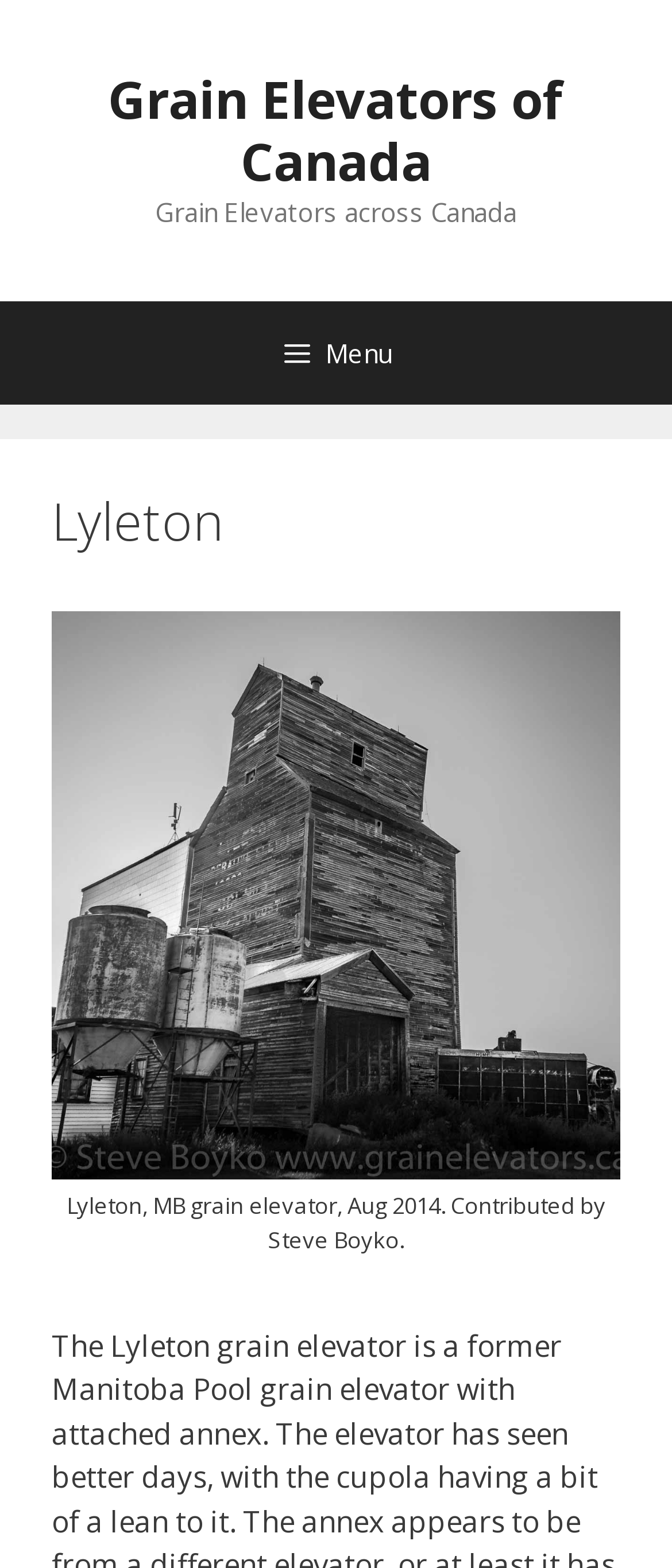Find the bounding box coordinates for the UI element whose description is: "Menu". The coordinates should be four float numbers between 0 and 1, in the format [left, top, right, bottom].

[0.0, 0.192, 1.0, 0.258]